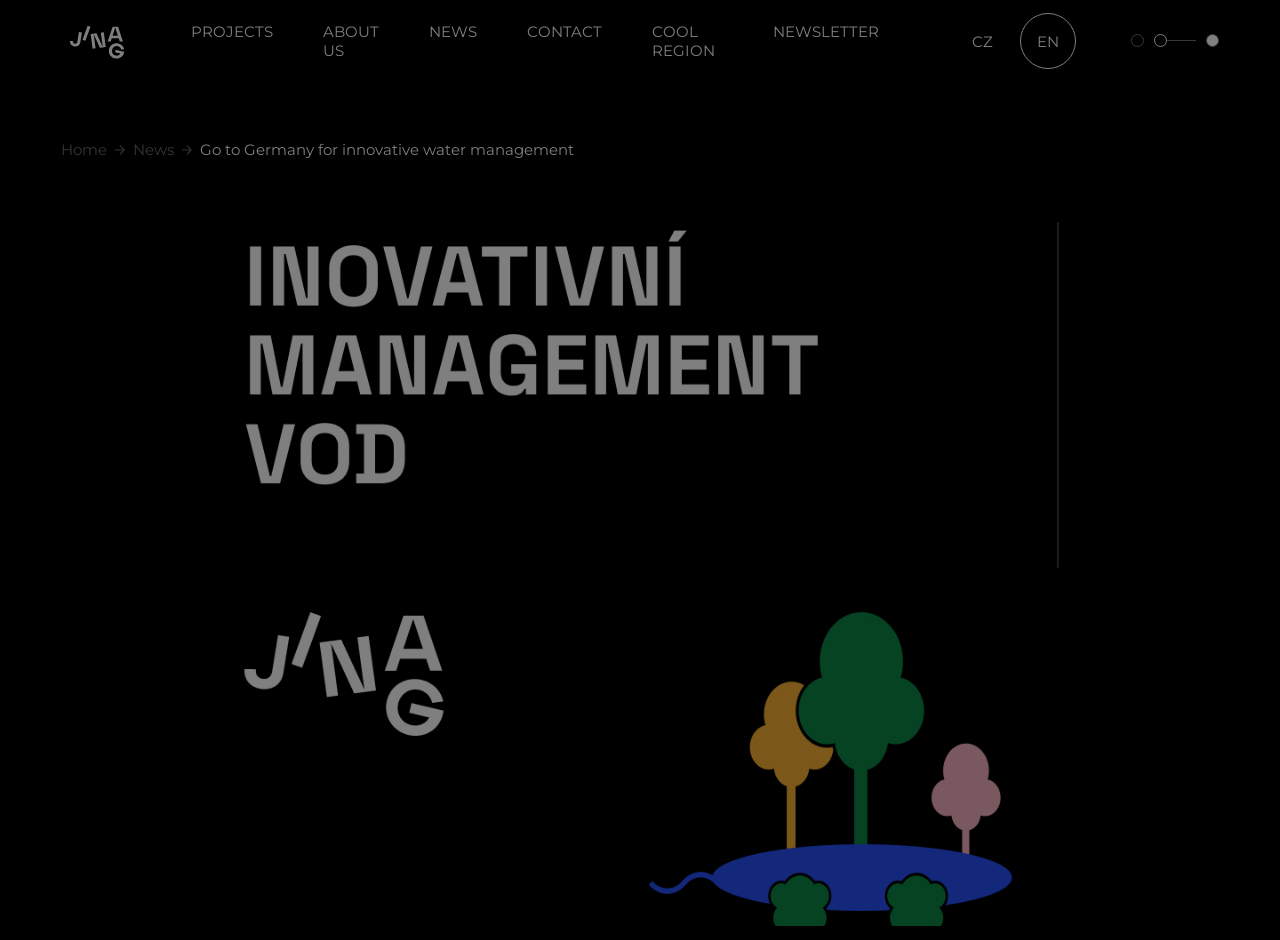Give the bounding box coordinates for the element described by: "EN EN".

[0.797, 0.014, 0.841, 0.073]